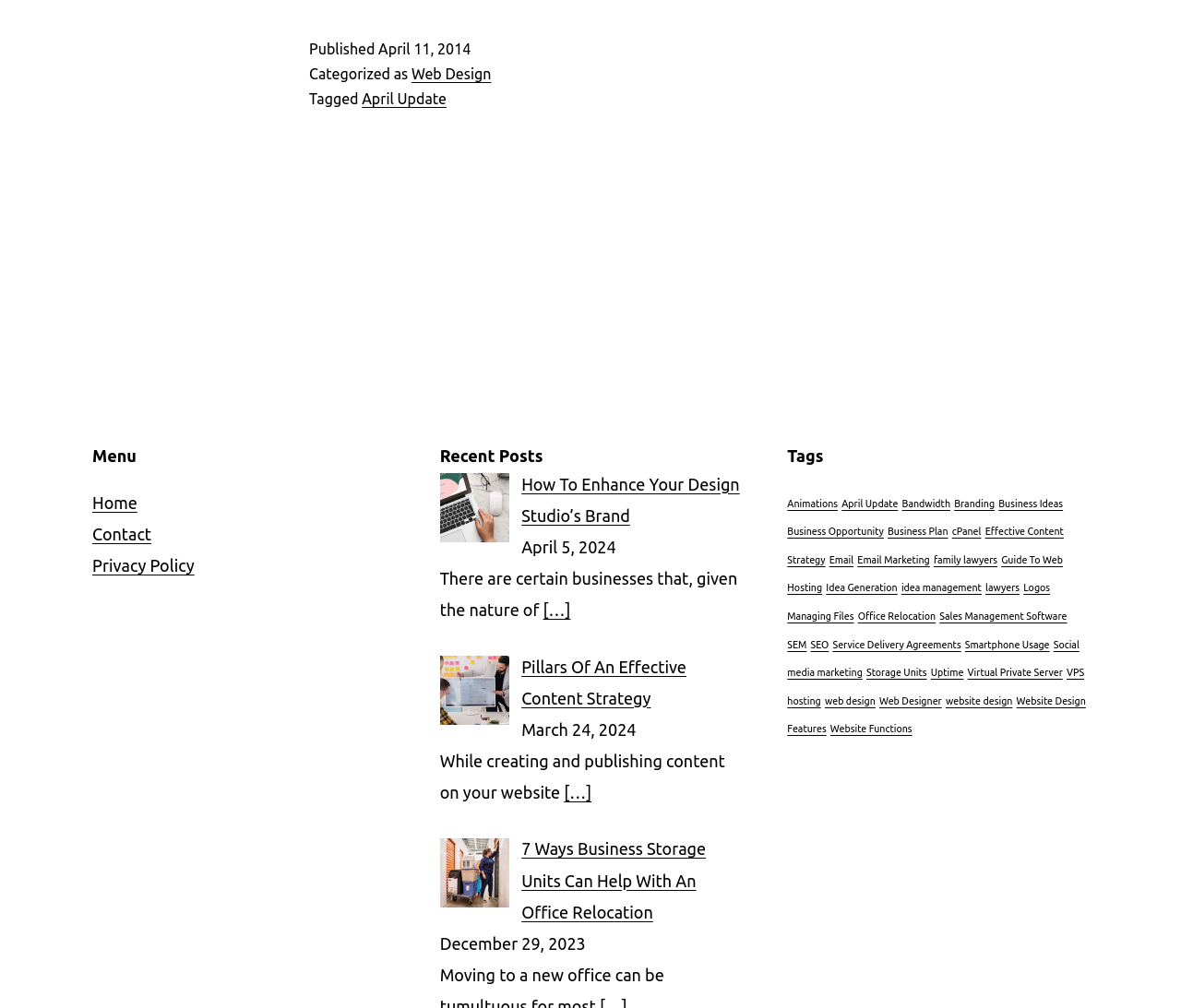Specify the bounding box coordinates of the area to click in order to follow the given instruction: "View the 'Recent Posts'."

[0.372, 0.441, 0.628, 0.464]